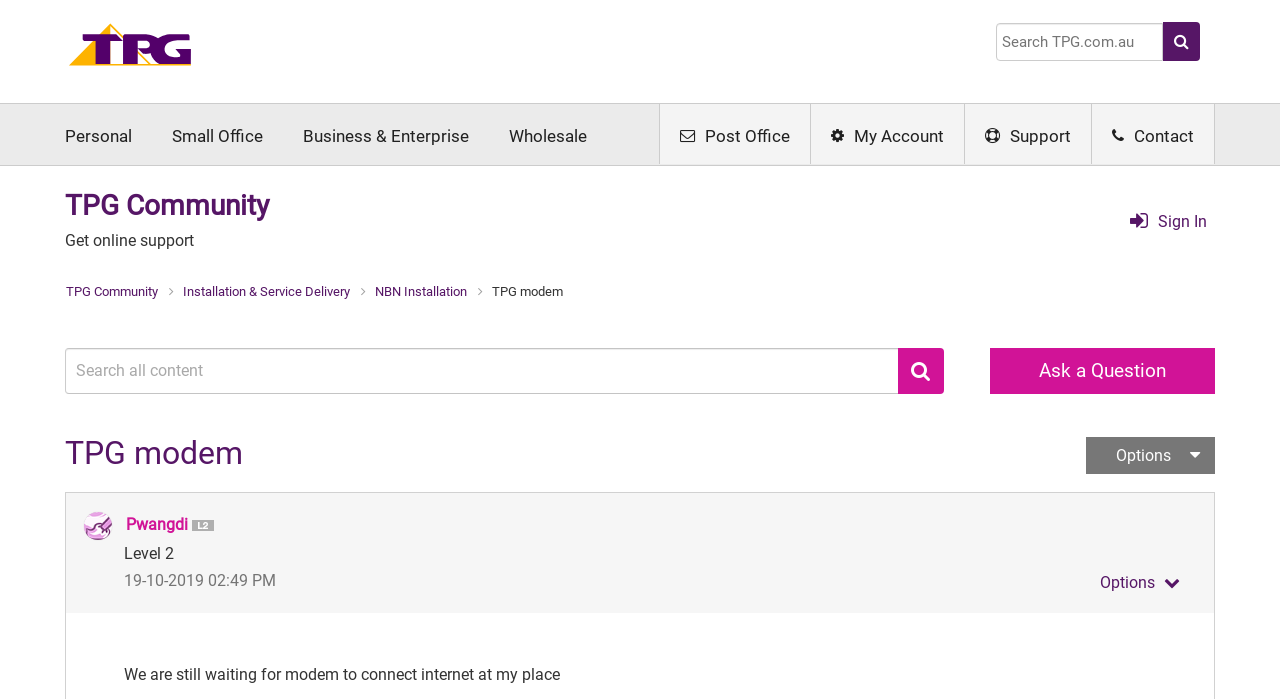When was the post made?
Using the information from the image, provide a comprehensive answer to the question.

I located the timestamp of the post, which is 'Posted on 19-10-2019 02:49 PM', indicating when the user made the post.